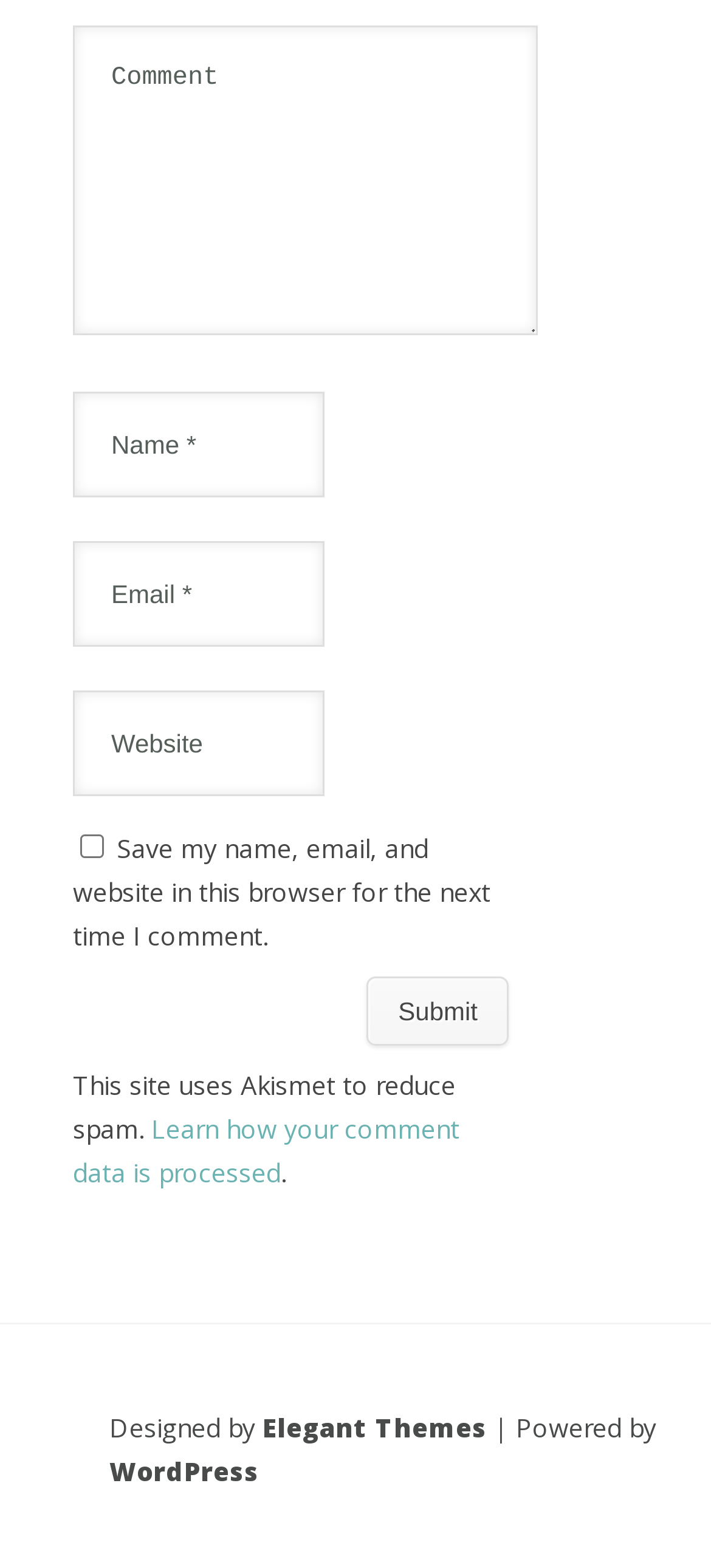Please identify the bounding box coordinates of the area I need to click to accomplish the following instruction: "Check the save option".

[0.113, 0.532, 0.146, 0.547]